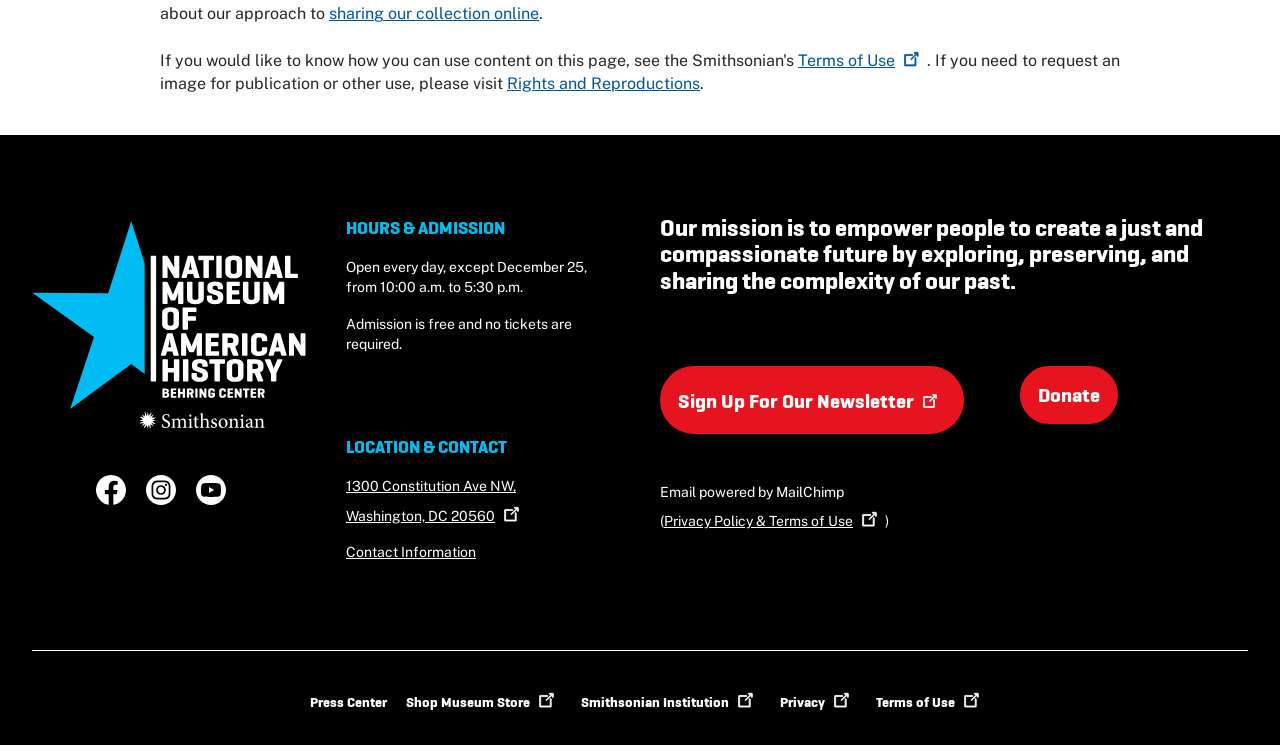Using the format (top-left x, top-left y, bottom-right x, bottom-right y), and given the element description, identify the bounding box coordinates within the screenshot: Press Center

[0.242, 0.929, 0.302, 0.953]